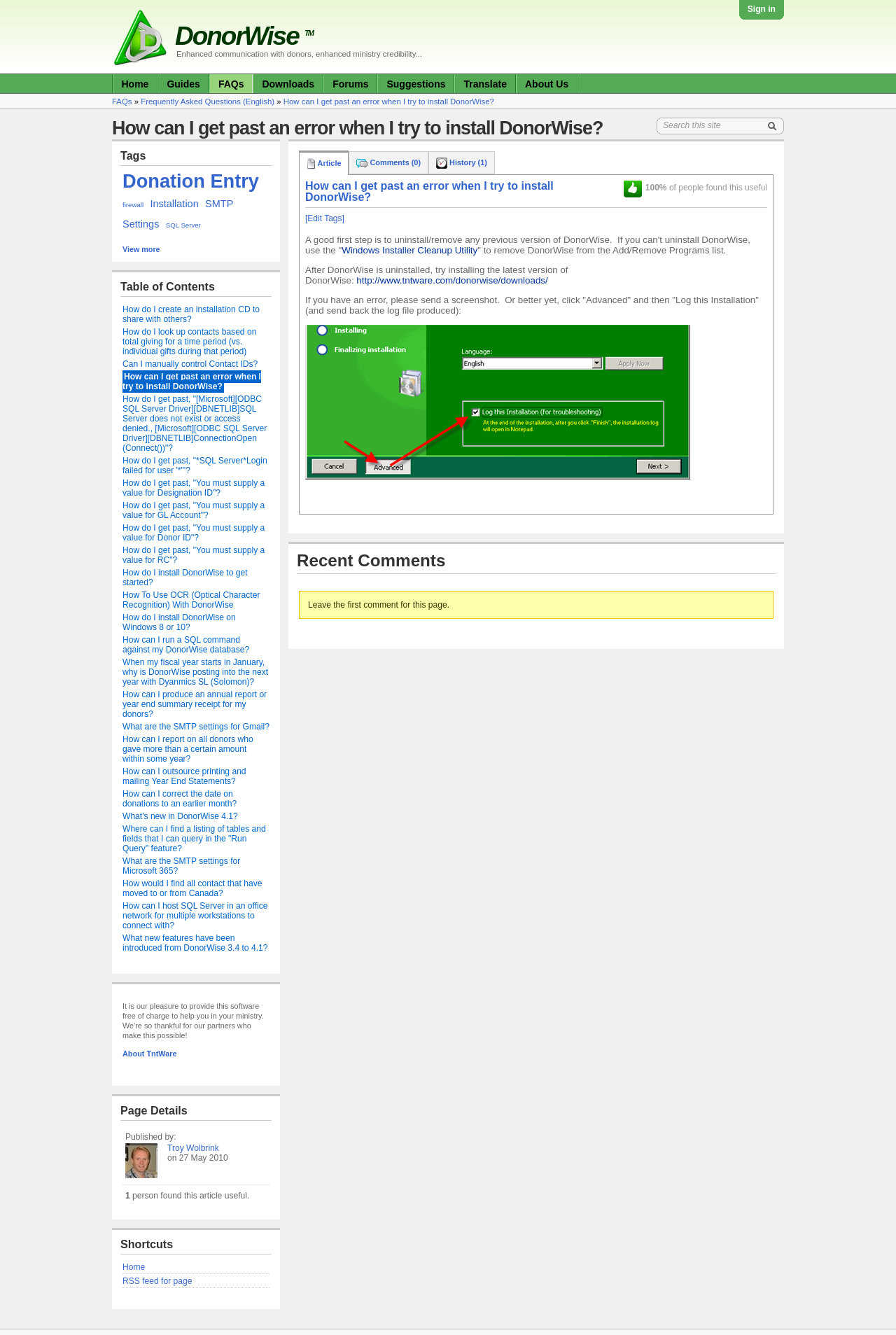From the webpage screenshot, predict the bounding box of the UI element that matches this description: "http://www.tntware.com/donorwise/downloads/".

[0.398, 0.206, 0.611, 0.214]